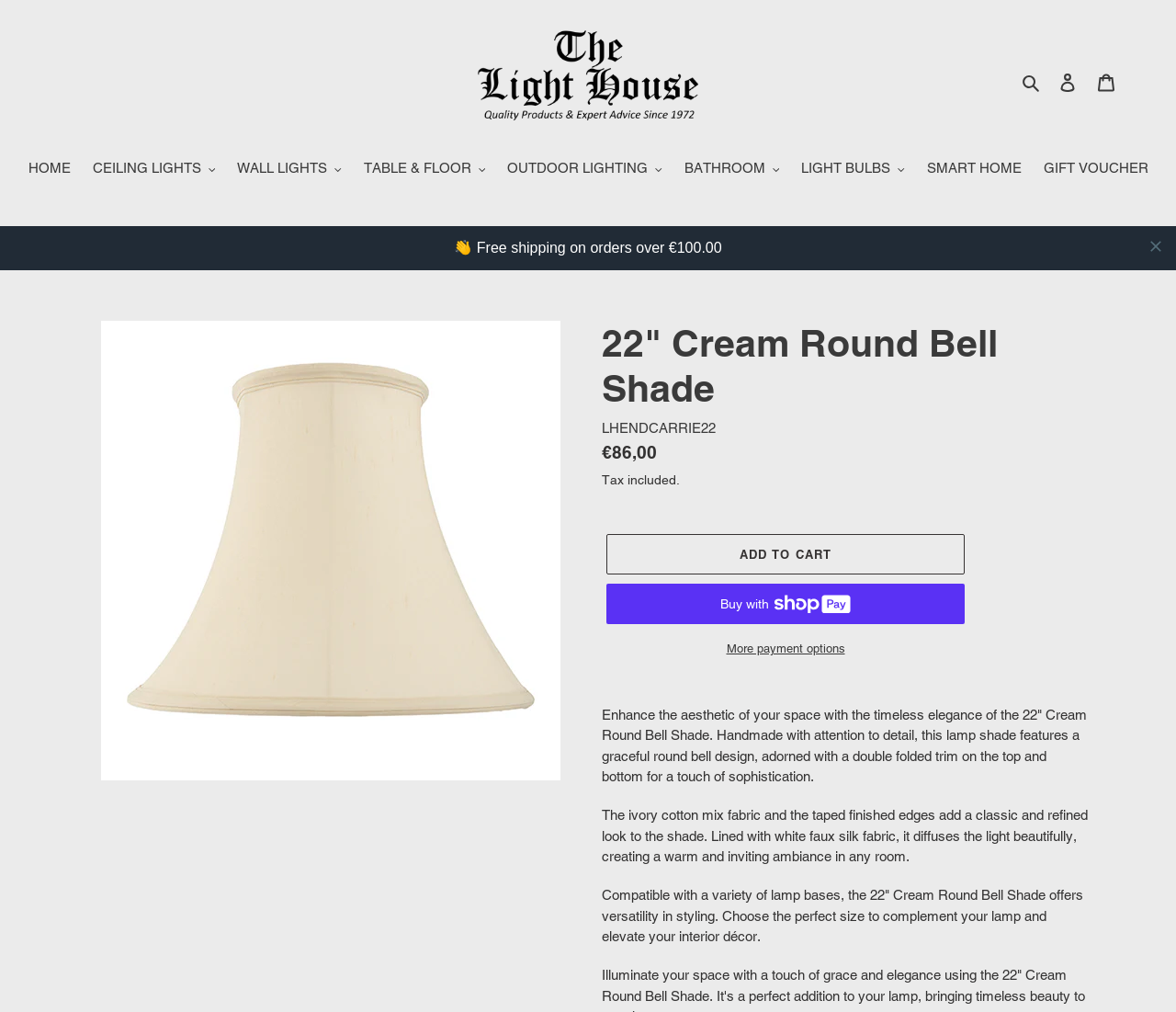Please find the bounding box coordinates of the element's region to be clicked to carry out this instruction: "View your cart".

[0.924, 0.061, 0.957, 0.1]